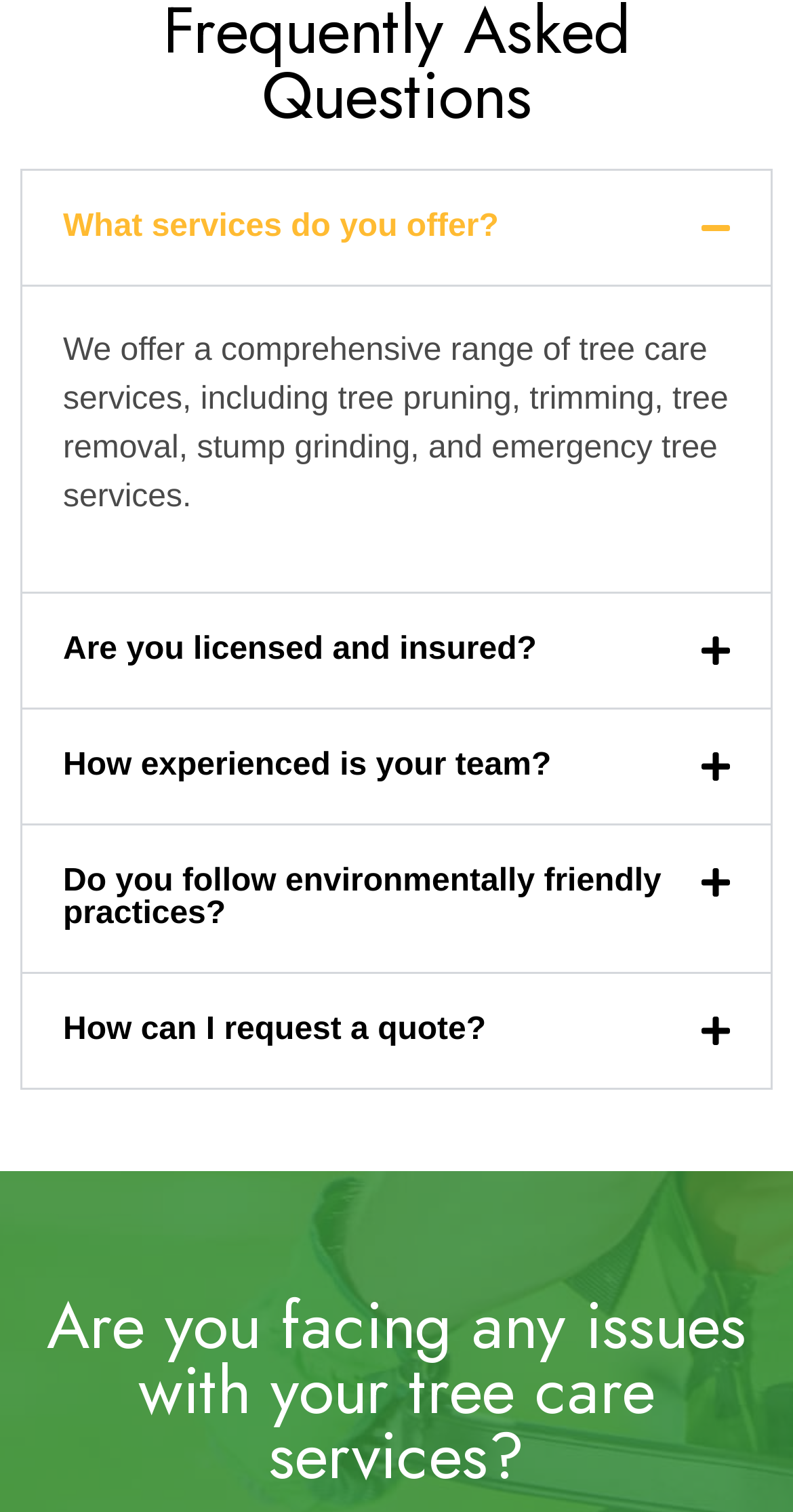What is the topic of the heading at the bottom of the webpage?
Please provide a comprehensive answer based on the information in the image.

I looked at the heading at the bottom of the webpage and found that it is asking 'Are you facing any issues with your tree care services?' which suggests that the topic is related to tree care services issues.